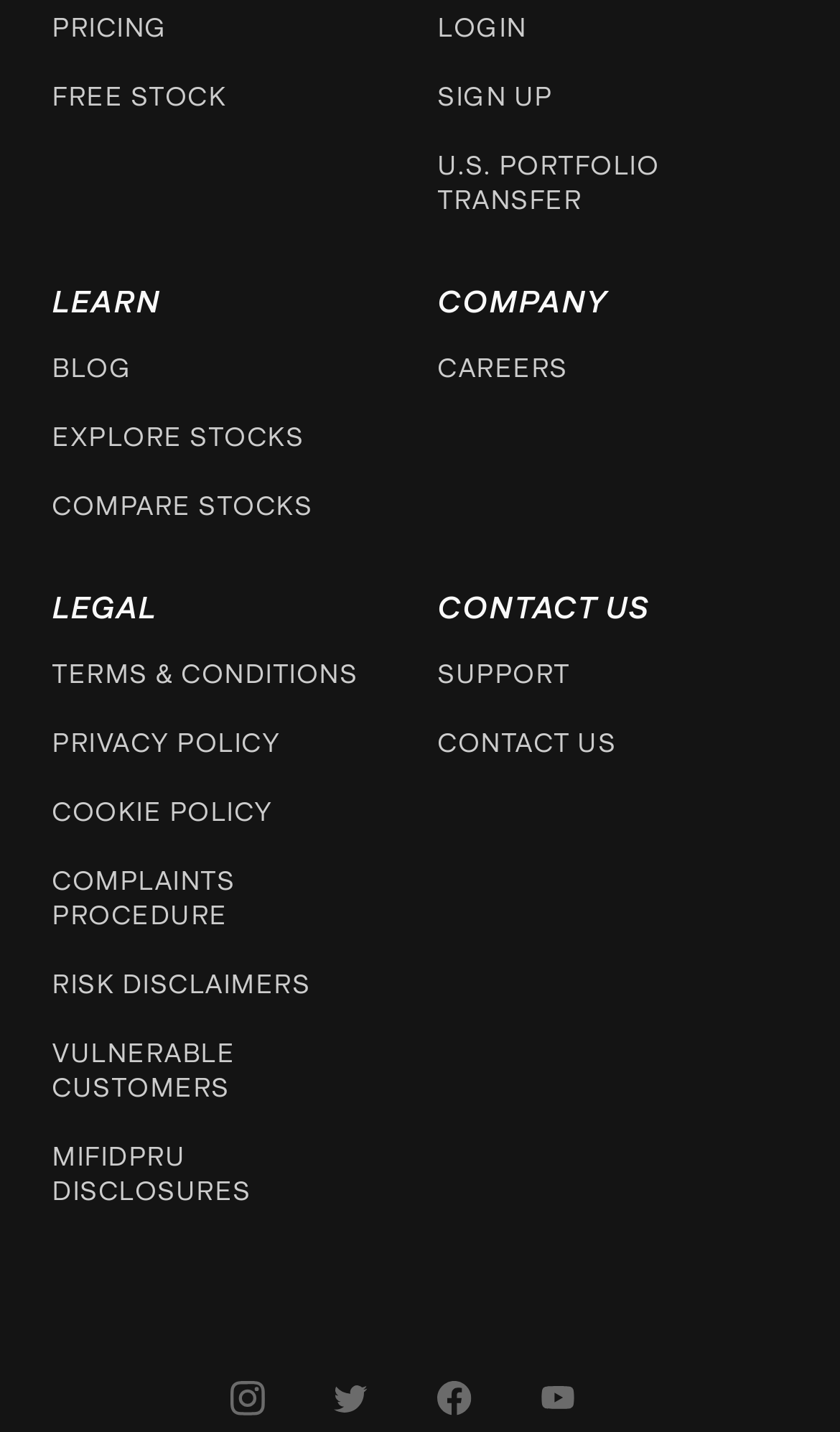Please determine the bounding box coordinates of the element to click on in order to accomplish the following task: "Sign up for an account". Ensure the coordinates are four float numbers ranging from 0 to 1, i.e., [left, top, right, bottom].

[0.521, 0.055, 0.658, 0.079]